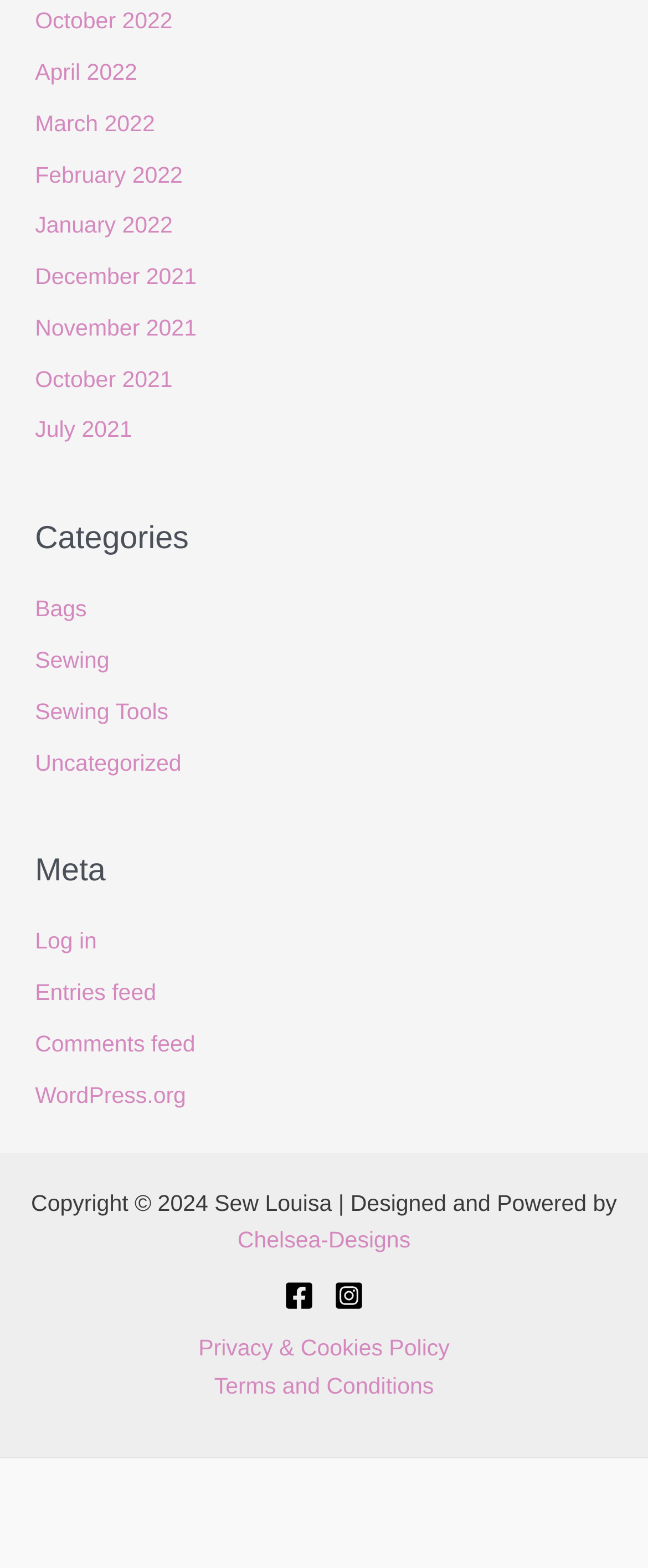Find the bounding box coordinates of the element to click in order to complete the given instruction: "View October 2022 archives."

[0.054, 0.006, 0.266, 0.021]